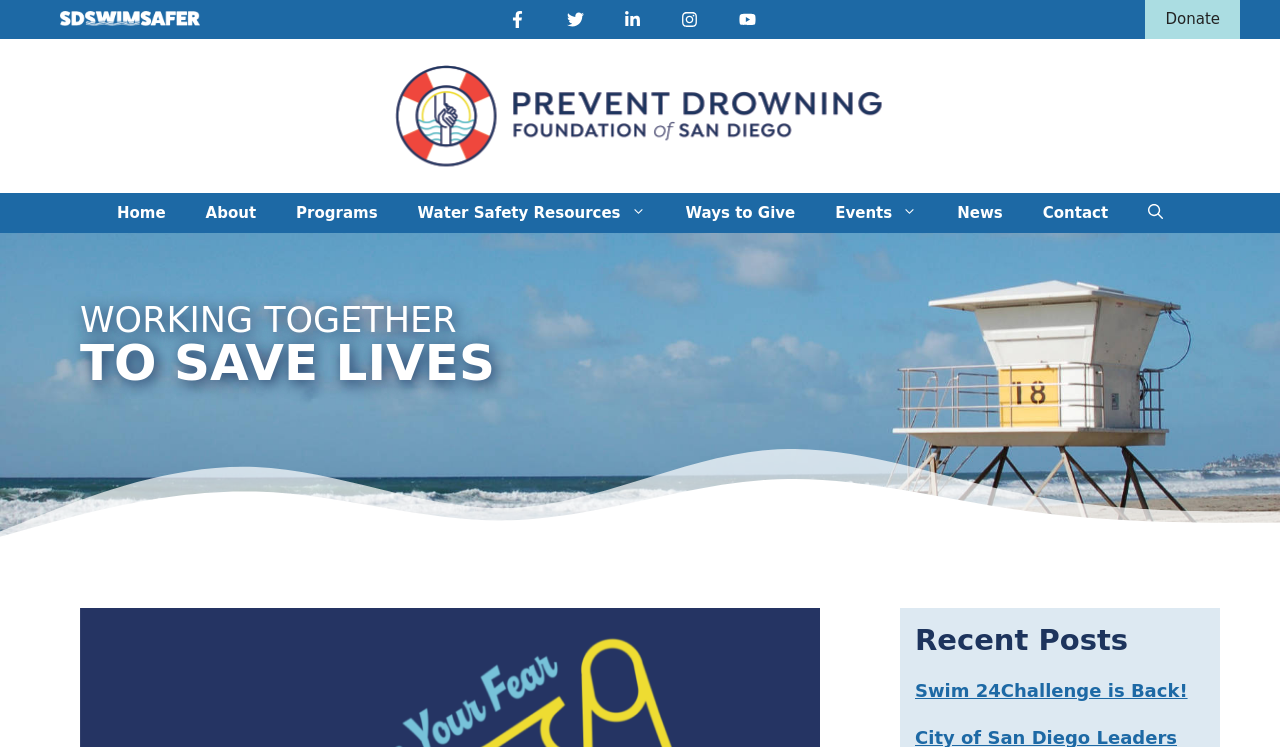Determine the bounding box coordinates (top-left x, top-left y, bottom-right x, bottom-right y) of the UI element described in the following text: Swim 24Challenge is Back!

[0.715, 0.911, 0.928, 0.939]